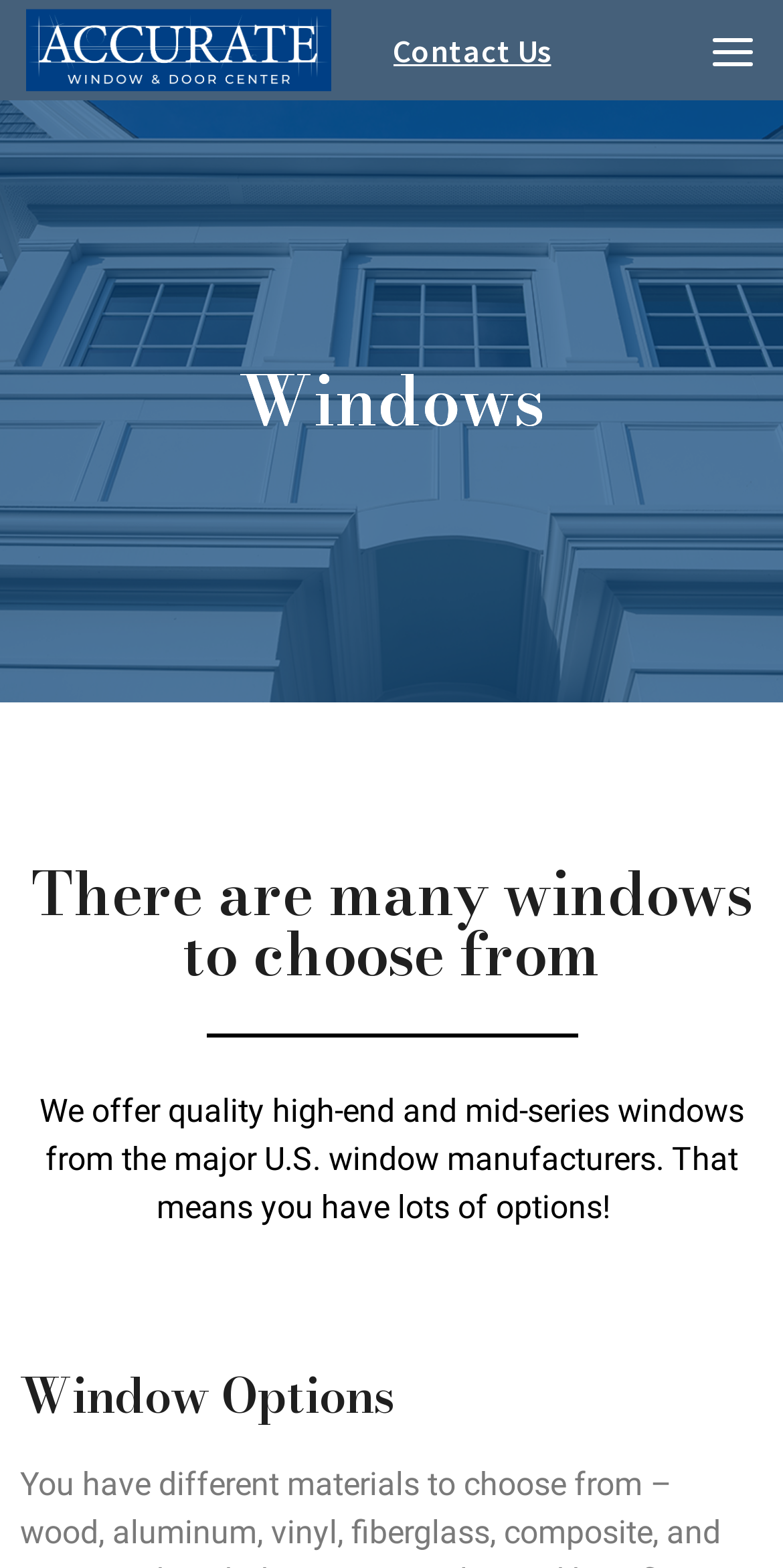Find and provide the bounding box coordinates for the UI element described here: "title="Menu"". The coordinates should be given as four float numbers between 0 and 1: [left, top, right, bottom].

[0.872, 0.0, 1.0, 0.064]